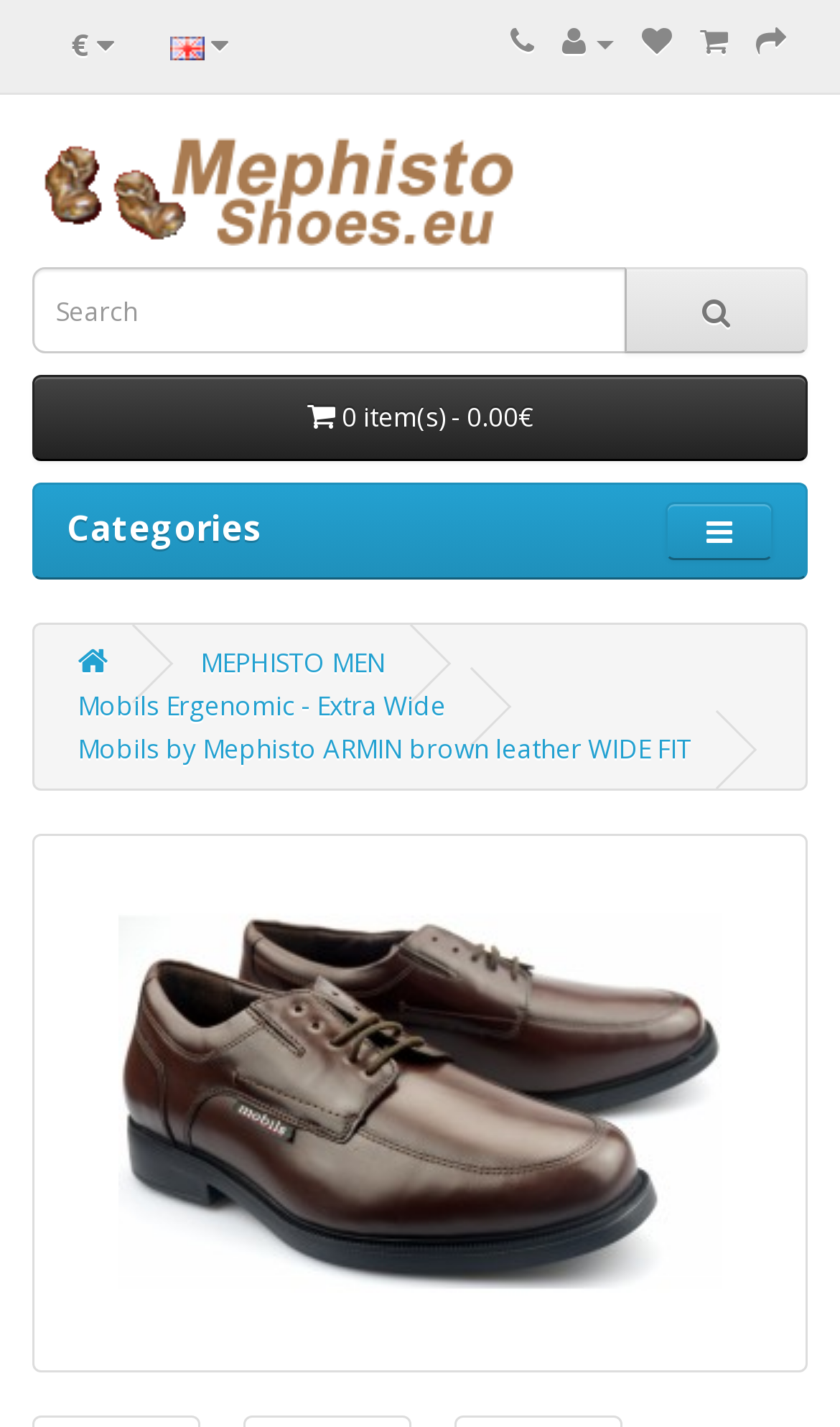What is the currency symbol on the top left?
Using the image as a reference, answer the question with a short word or phrase.

€